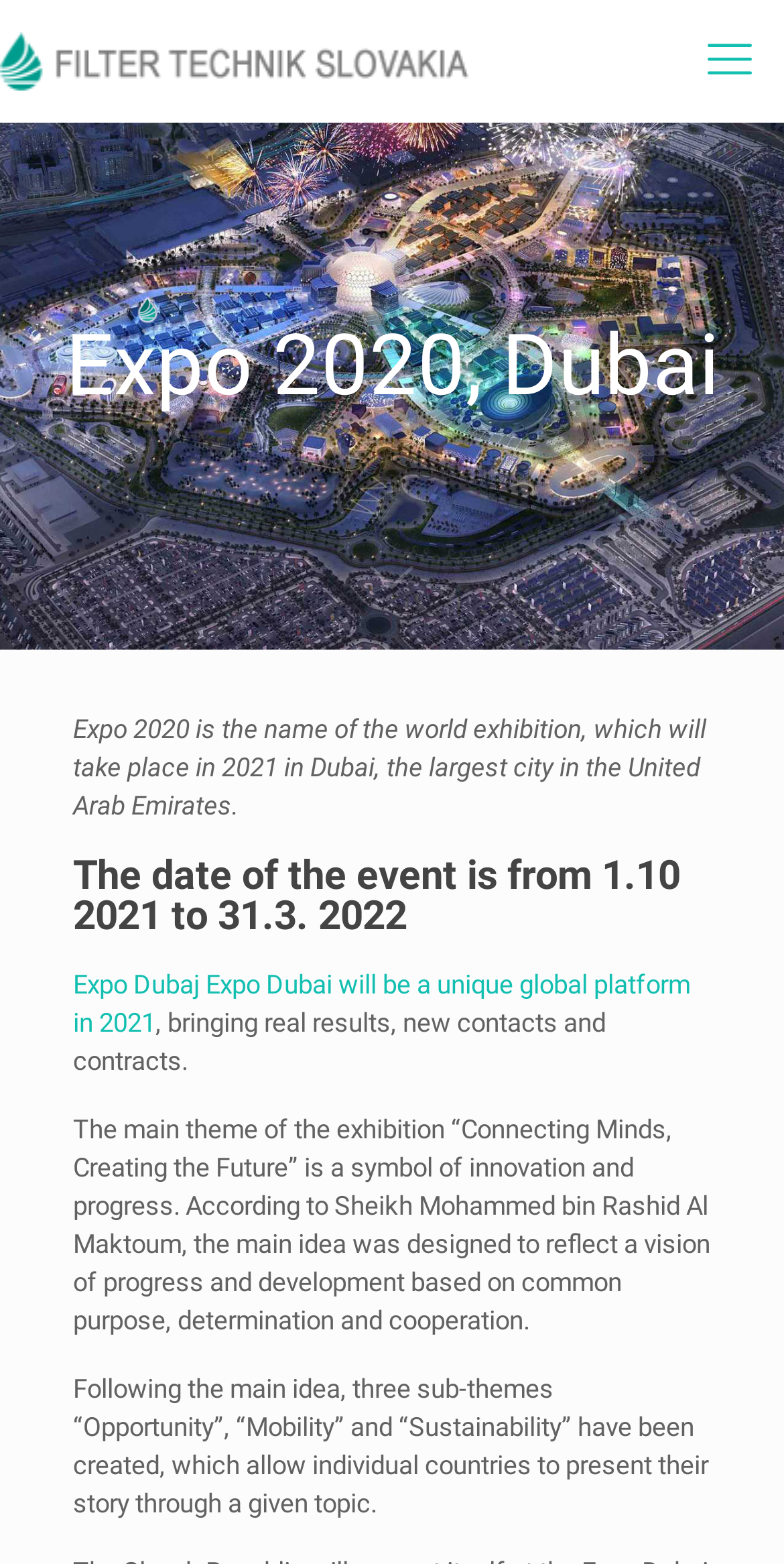Please extract the primary headline from the webpage.

Expo 2020, Dubai